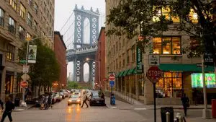What adds an inviting touch to the atmosphere?
Refer to the screenshot and answer in one word or phrase.

Trees and street signs